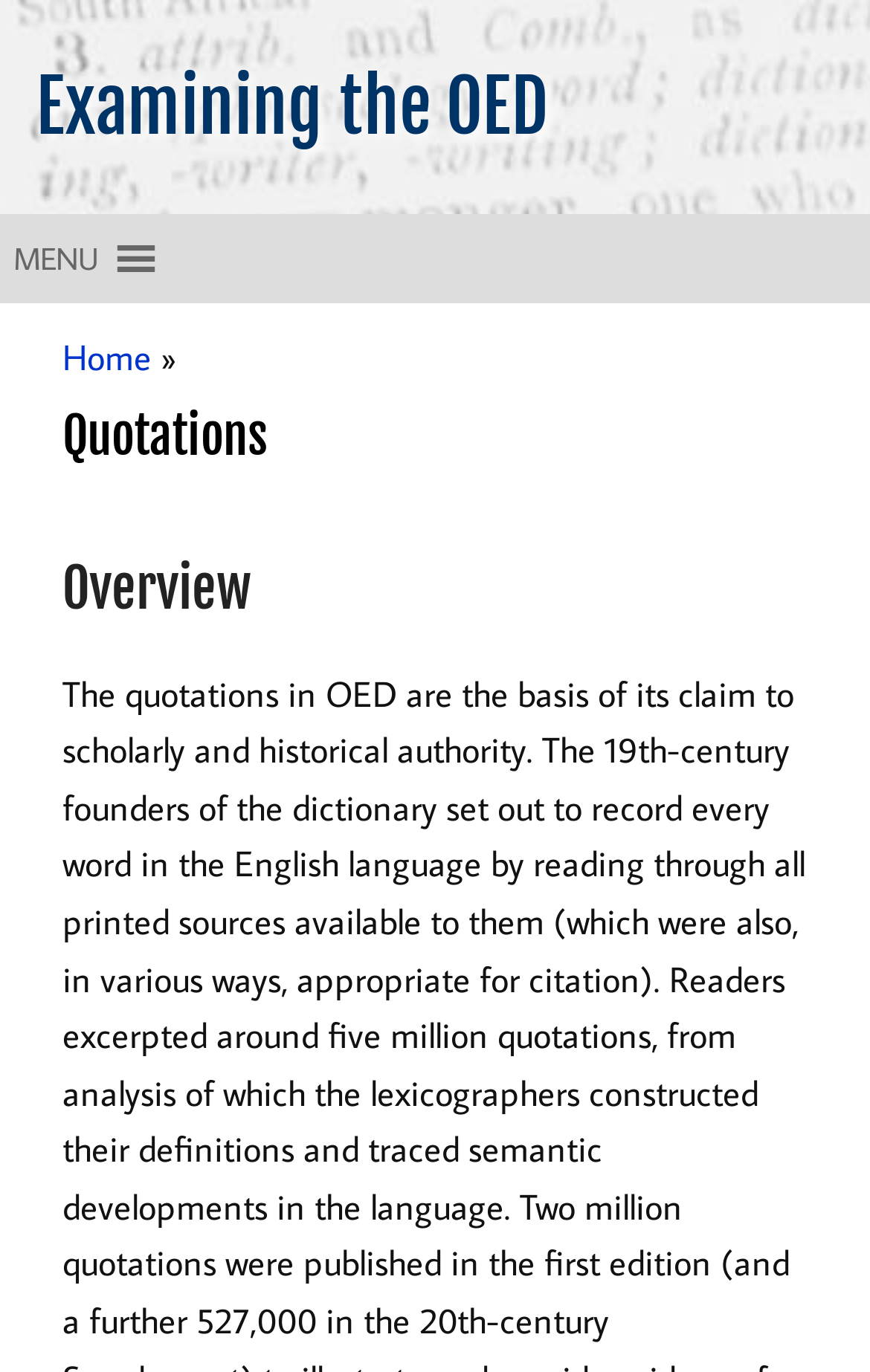Provide a comprehensive caption for the webpage.

The webpage is titled "Quotations - Examining the OED" and has a prominent link with the same text at the top left corner. Below this link, there is a static text that reads "What does the OED tell us about the English language?" which spans almost the entire width of the page.

To the top right, there is a menu button with an icon, which is currently not expanded. When expanded, the menu contains a link to "Home" preceded by a right-pointing arrow symbol.

Below the menu button, there are two headings. The first heading is "Quotations" and the second heading is "Overview", which is likely related to the meta description that mentions the quotations in OED being the basis of its scholarly and historical authority.